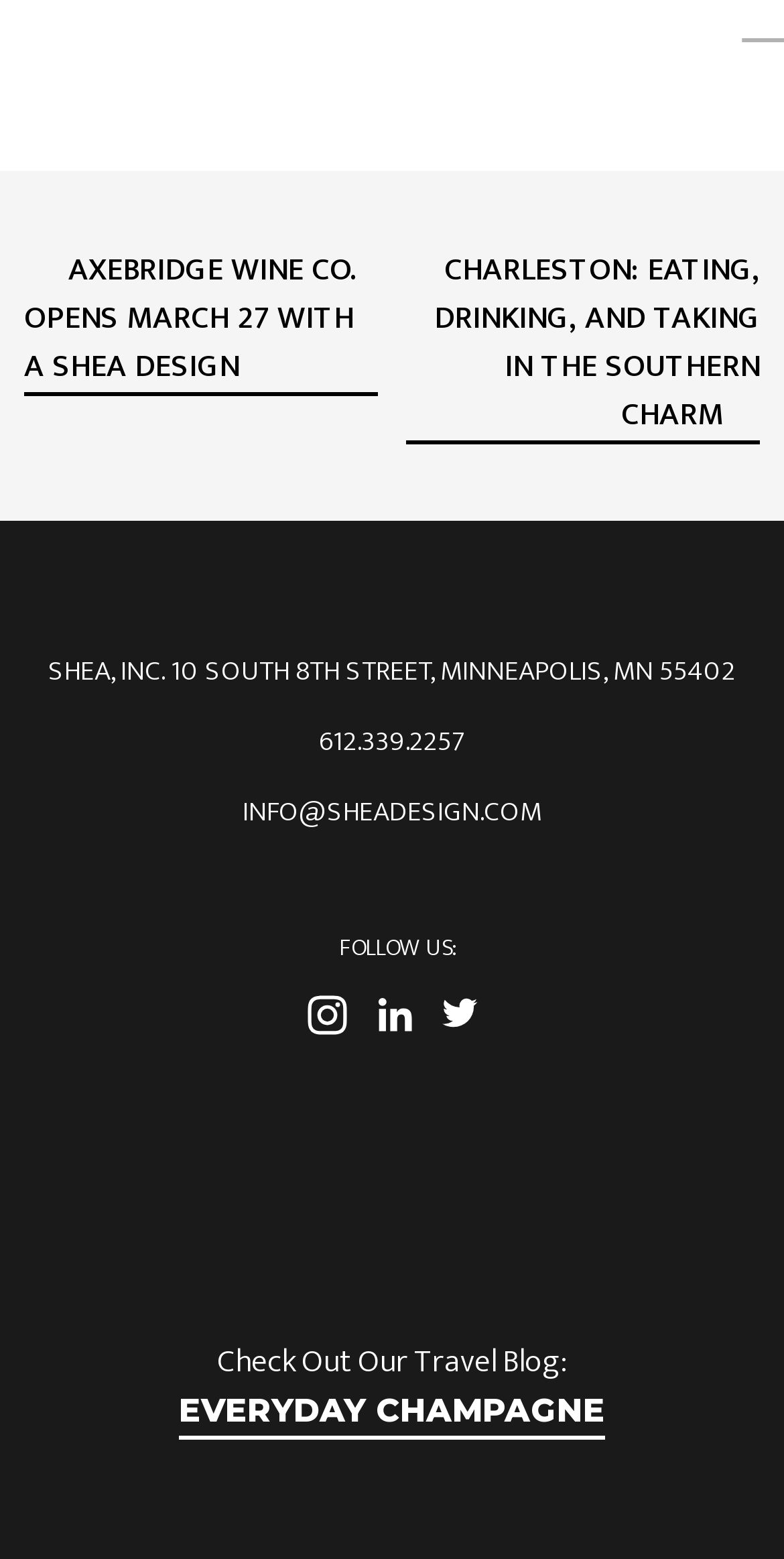Answer the question with a brief word or phrase:
What is the company's phone number?

612.339.2257